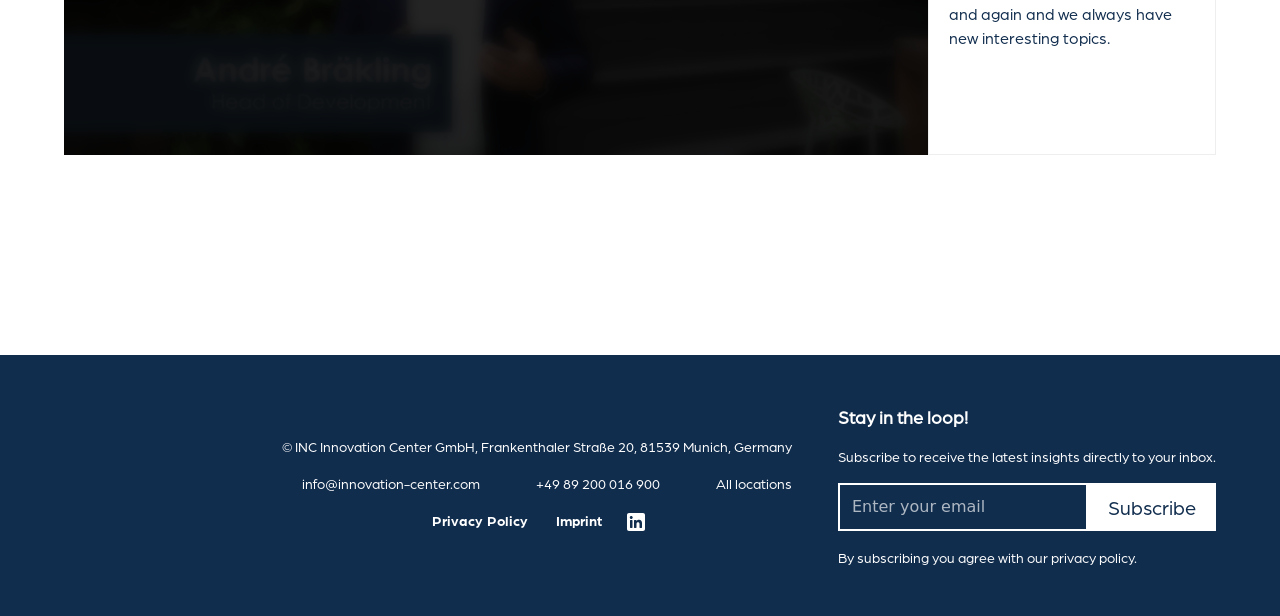What is the company's email address?
Using the image as a reference, answer with just one word or a short phrase.

info@innovation-center.com